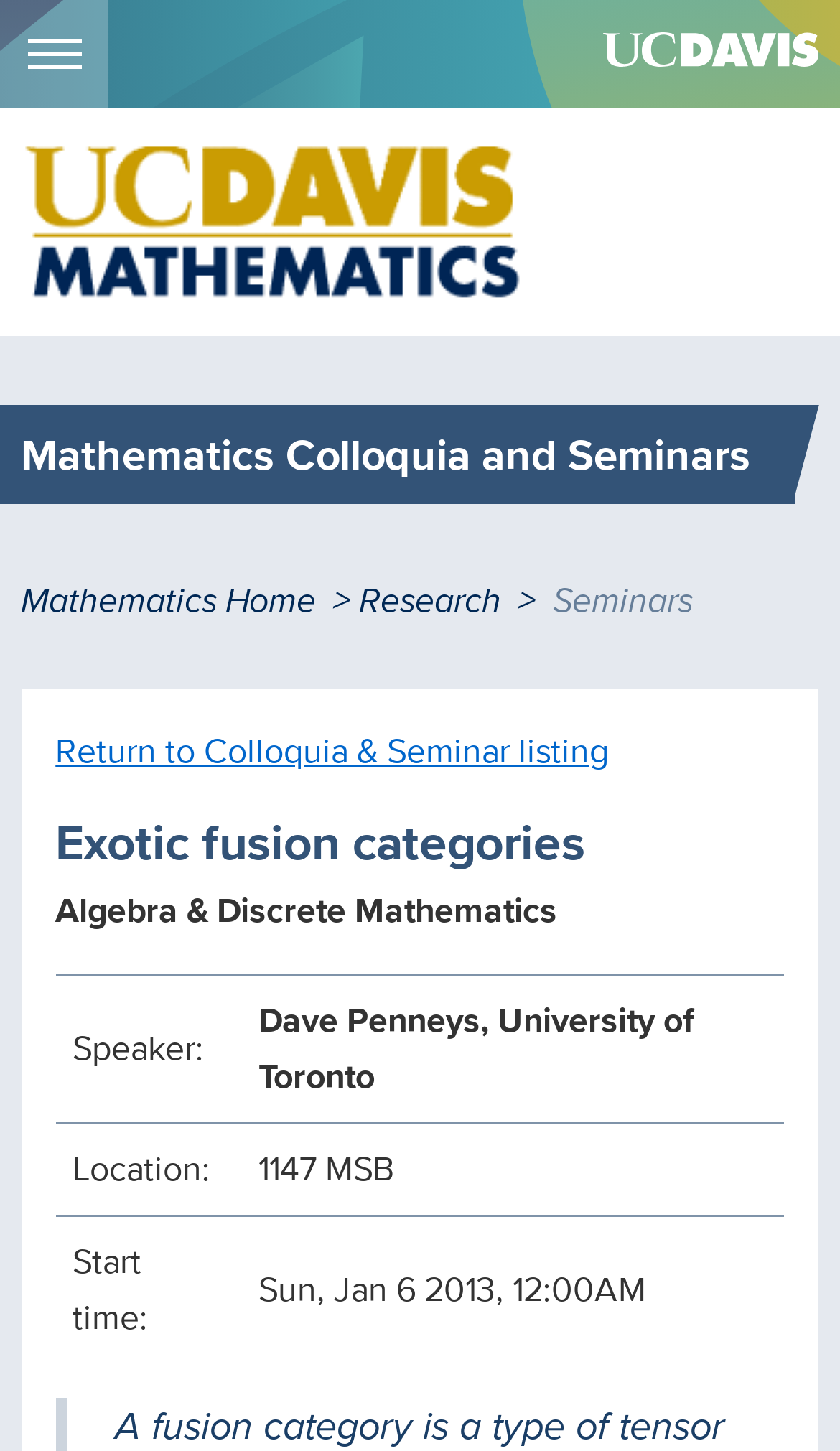Bounding box coordinates must be specified in the format (top-left x, top-left y, bottom-right x, bottom-right y). All values should be floating point numbers between 0 and 1. What are the bounding box coordinates of the UI element described as: Oslo, Norway

None